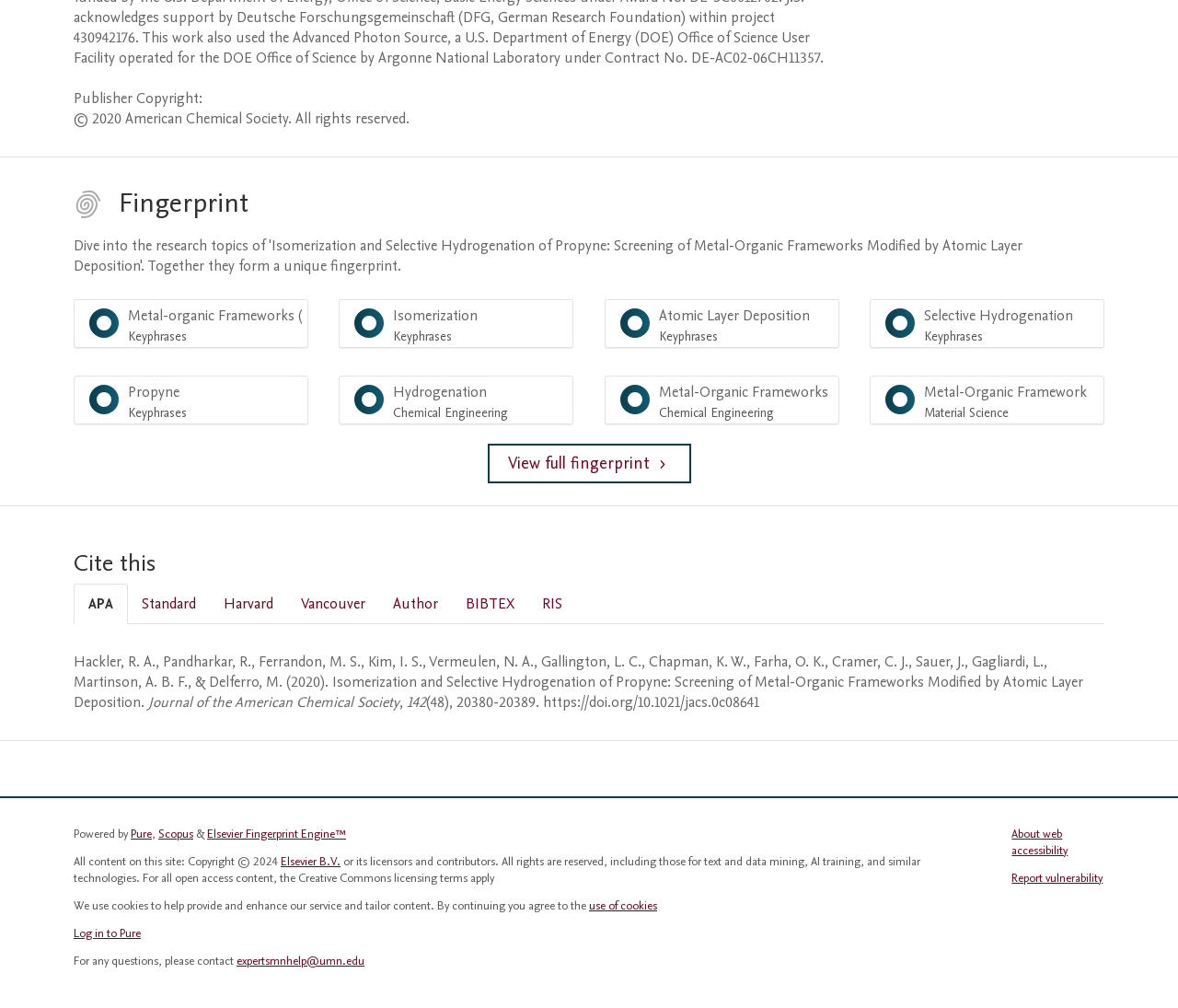Locate the bounding box coordinates of the clickable element to fulfill the following instruction: "Contact through Phone : 086 838 9326". Provide the coordinates as four float numbers between 0 and 1 in the format [left, top, right, bottom].

None